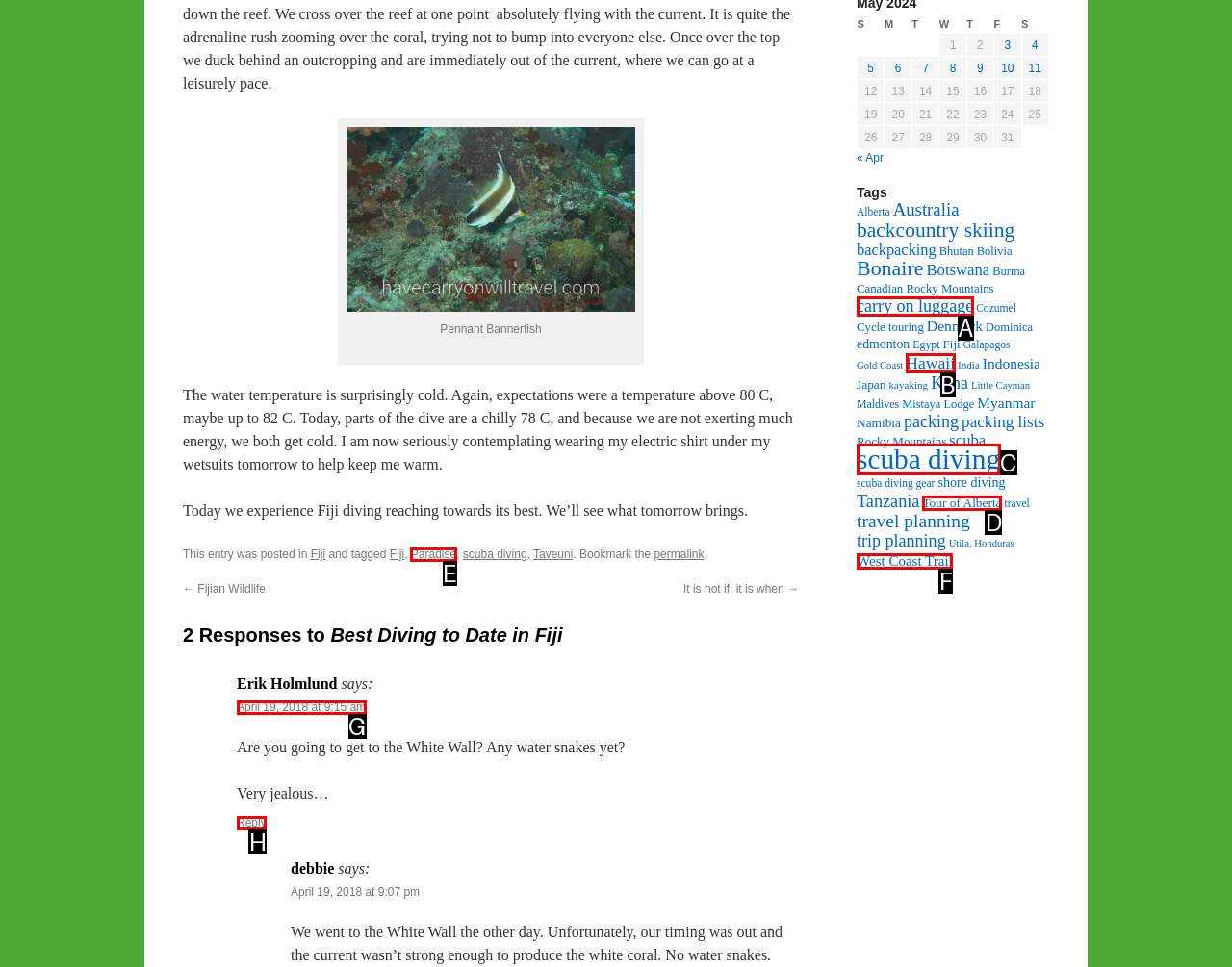Which option is described as follows: Hawaii
Answer with the letter of the matching option directly.

B